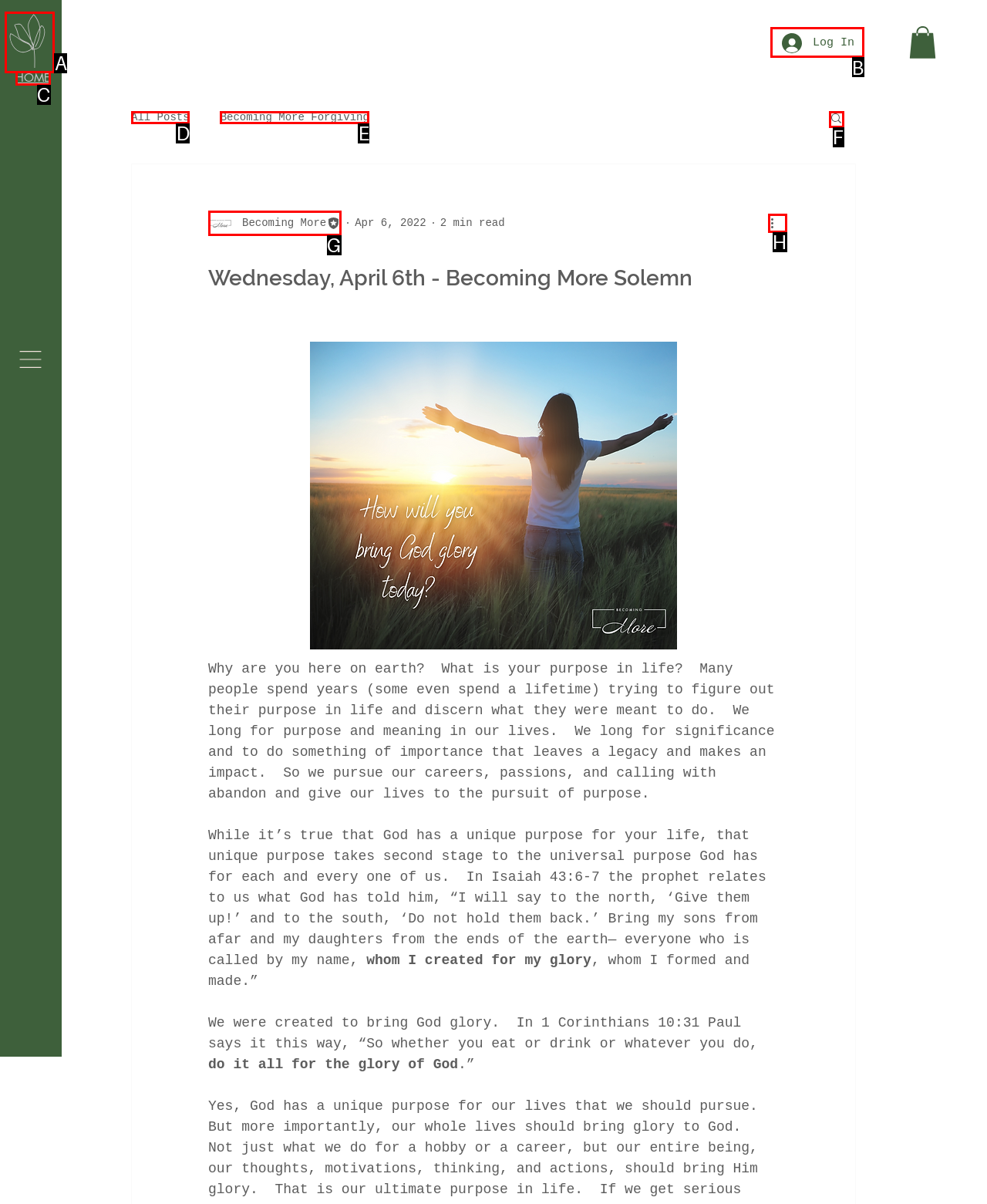Which HTML element should be clicked to complete the task: Log in? Answer with the letter of the corresponding option.

B